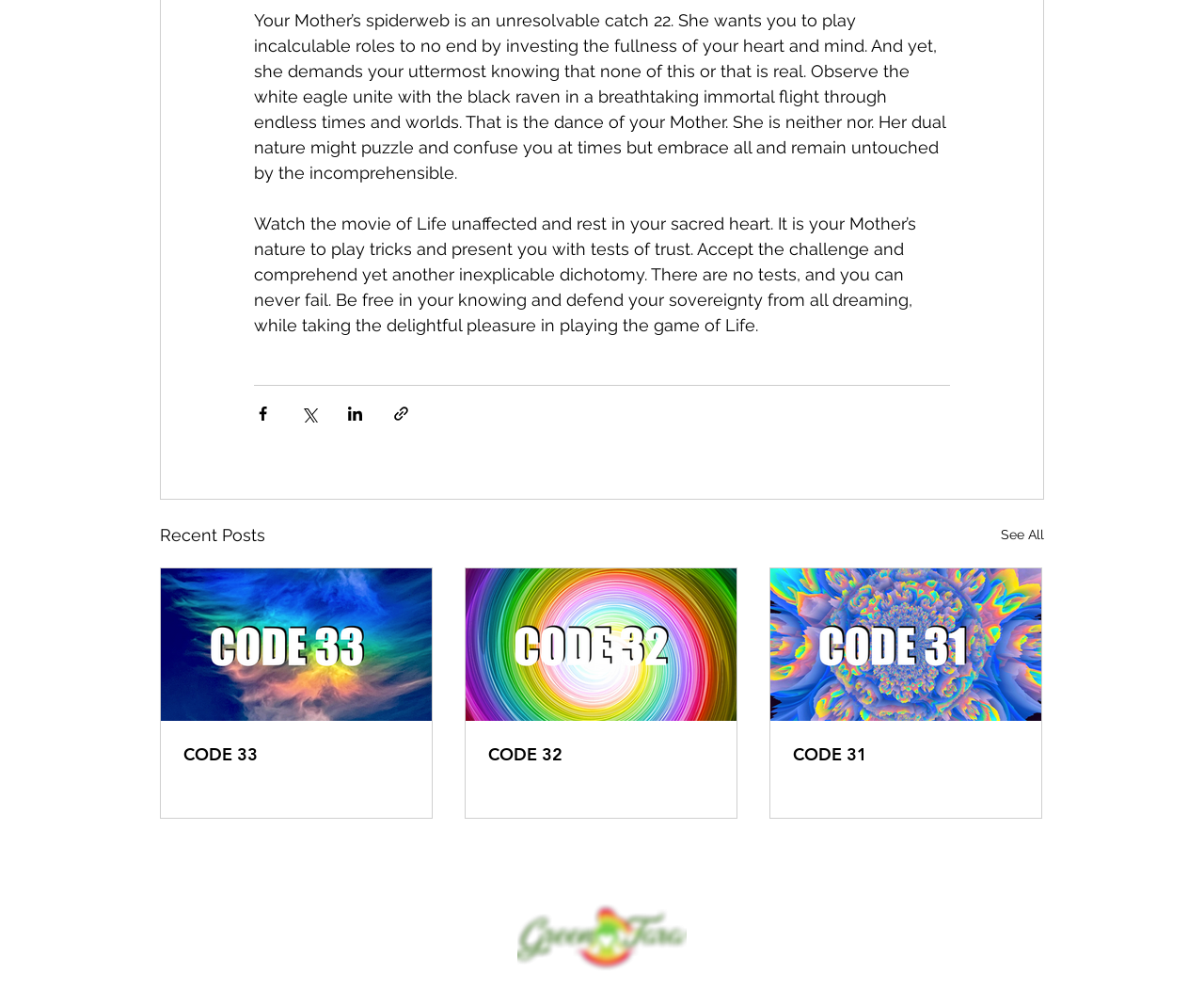Please locate the bounding box coordinates of the element that needs to be clicked to achieve the following instruction: "Read the article with CODE 33". The coordinates should be four float numbers between 0 and 1, i.e., [left, top, right, bottom].

[0.152, 0.739, 0.34, 0.76]